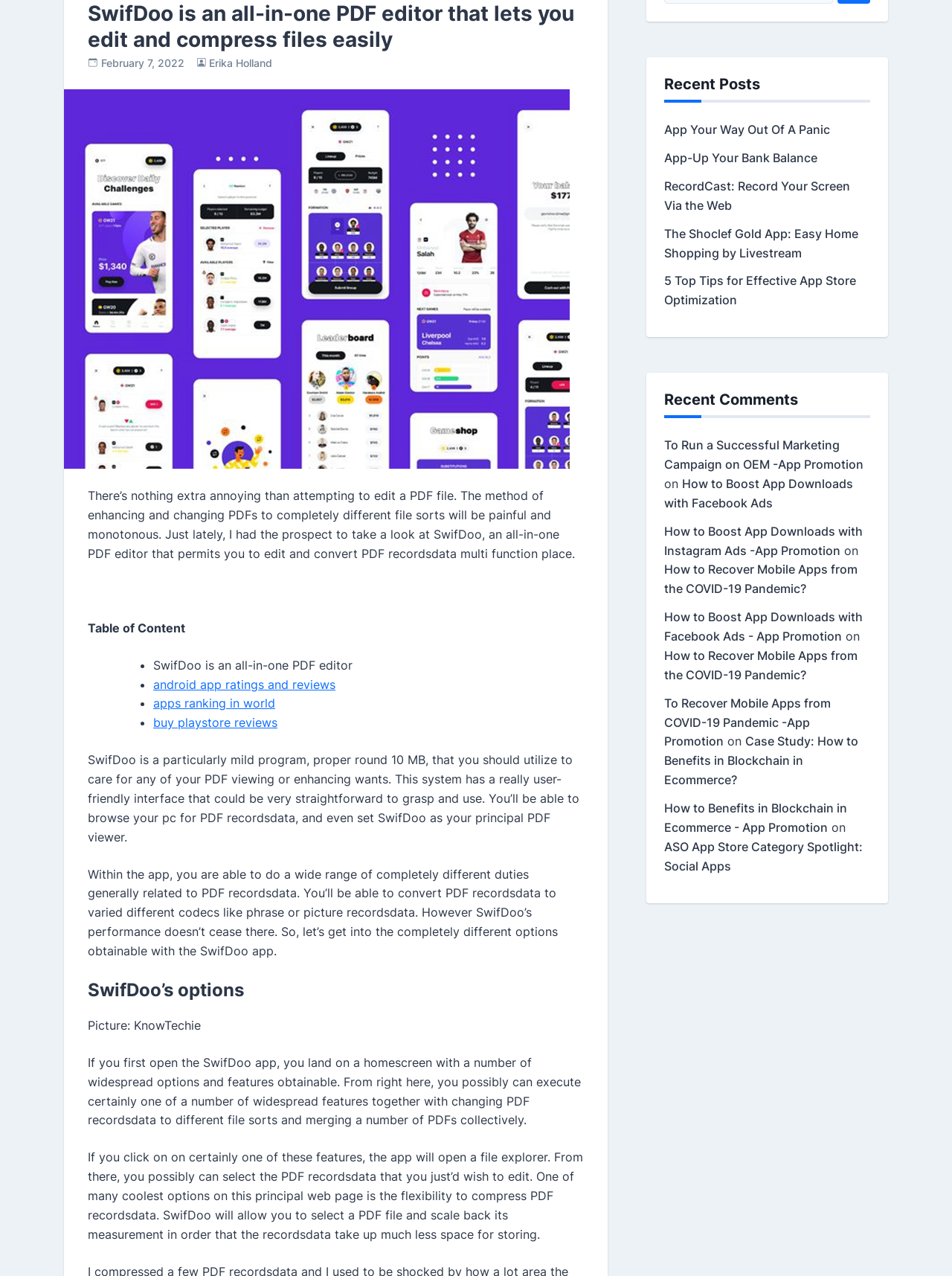Predict the bounding box of the UI element that fits this description: "apps ranking in world".

[0.161, 0.545, 0.289, 0.557]